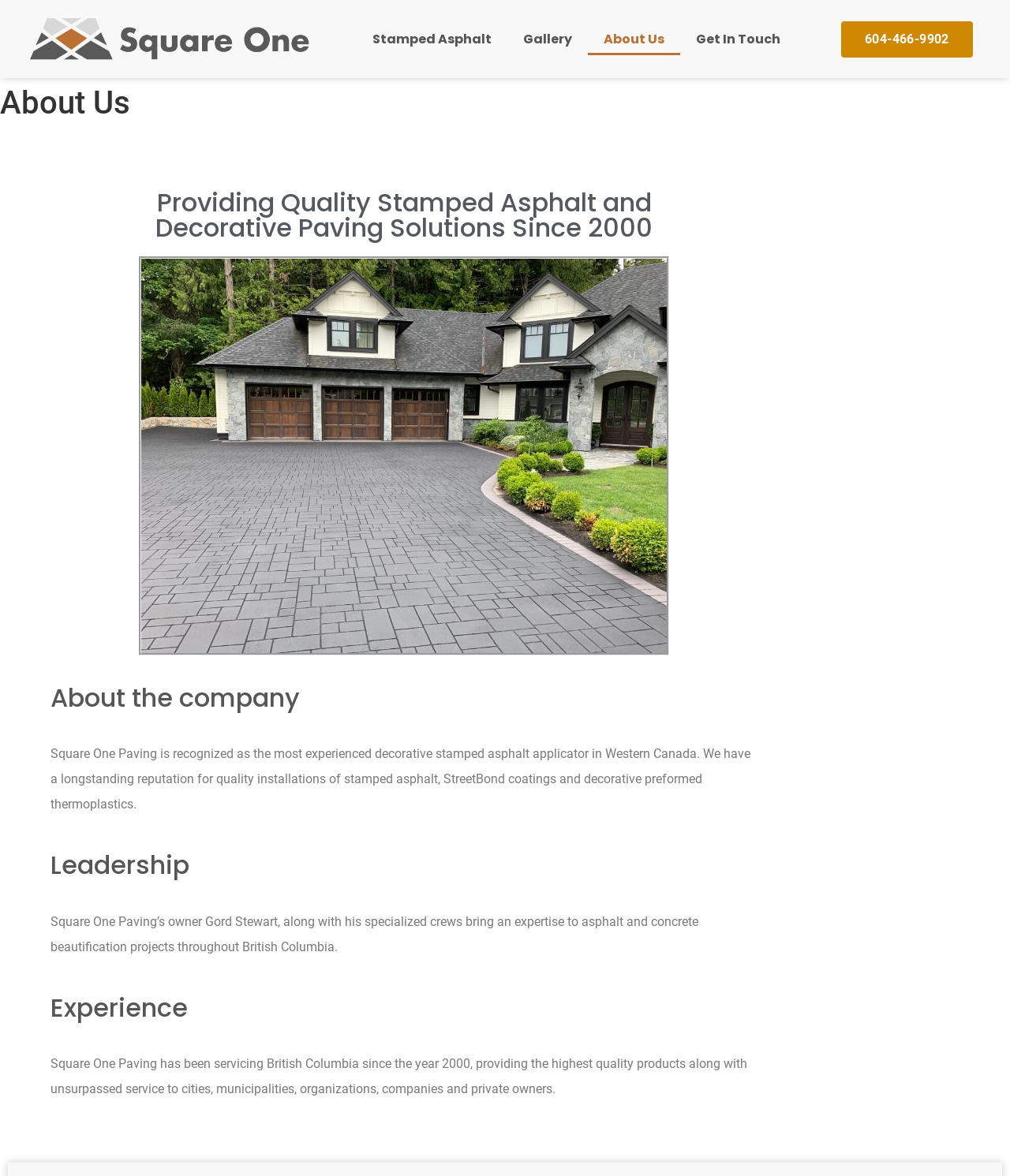Create a full and detailed caption for the entire webpage.

The webpage is about Stamped Asphalt Driveways in Vancouver, specifically promoting Square One Paving, a company that provides decorative stamped asphalt solutions. 

At the top left corner, there is a logo of Square One Paving, which is also a link. Next to it, there are four links: Stamped Asphalt, Gallery, About Us, and Get In Touch, aligned horizontally. On the top right corner, there is a phone number, 604-466-9902, which is also a link.

Below the top section, there is a main content area that occupies most of the page. It starts with a heading "About Us" at the top. 

Following the "About Us" heading, there is a larger heading that reads "Providing Quality Stamped Asphalt and Decorative Paving Solutions Since 2000". 

Below this heading, there is a large image that takes up most of the width of the page, showing a Vancouver driveway. 

Under the image, there are three sections with headings: "About the company", "Leadership", and "Experience". Each section has a paragraph of text that describes Square One Paving's reputation, expertise, and experience in the field of stamped asphalt and decorative paving.

At the very bottom of the page, there is a footer section that spans the full width of the page.